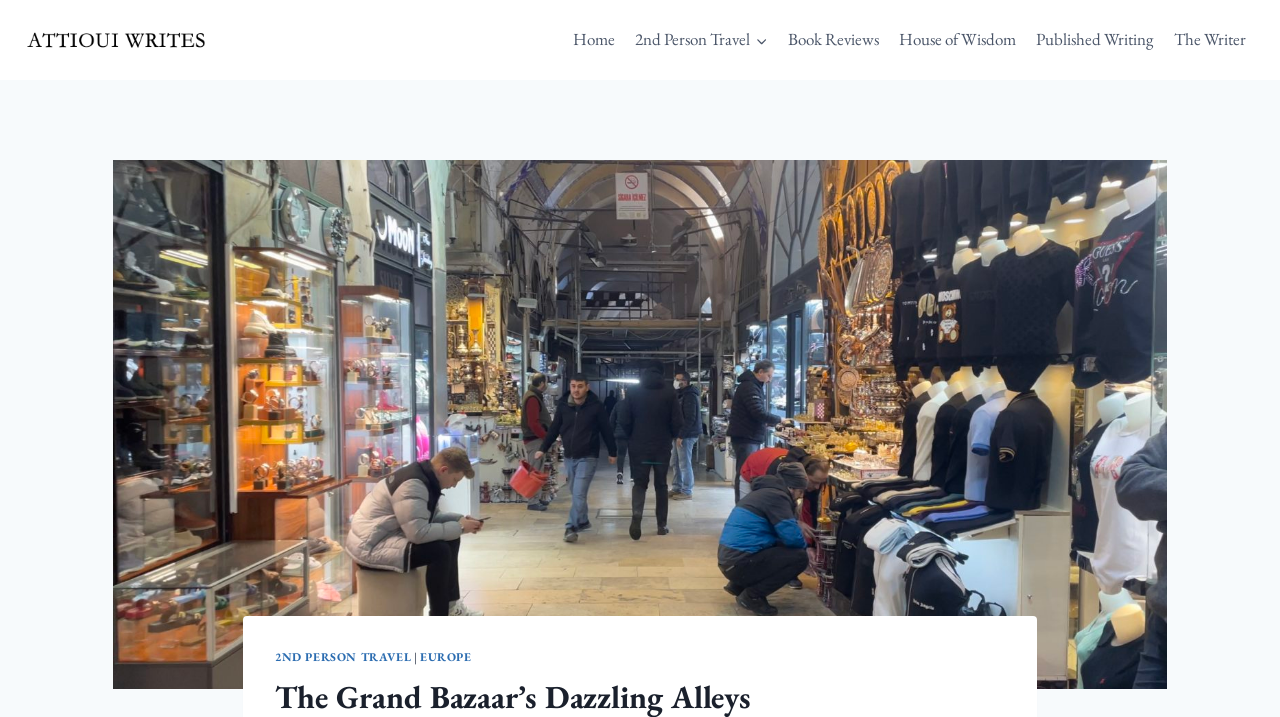Offer a meticulous caption that includes all visible features of the webpage.

The webpage is about the Grand Bazaar in Istanbul, with a focus on its alleys. At the top left, there is a link to the author's profile, Zak Attioui, accompanied by a small image of the author. Below this, a navigation menu spans across the top of the page, containing links to various sections such as Home, 2nd Person Travel, Book Reviews, House of Wisdom, Published Writing, and The Writer.

The main content of the page features a large image of the Grand Bazaar, taking up most of the page's real estate. Overlaying the image are three links: 2ND PERSON TRAVEL, EUROPE, and a separator line. These links are positioned at the bottom of the image, with 2ND PERSON TRAVEL on the left, EUROPE on the right, and the separator line in between.